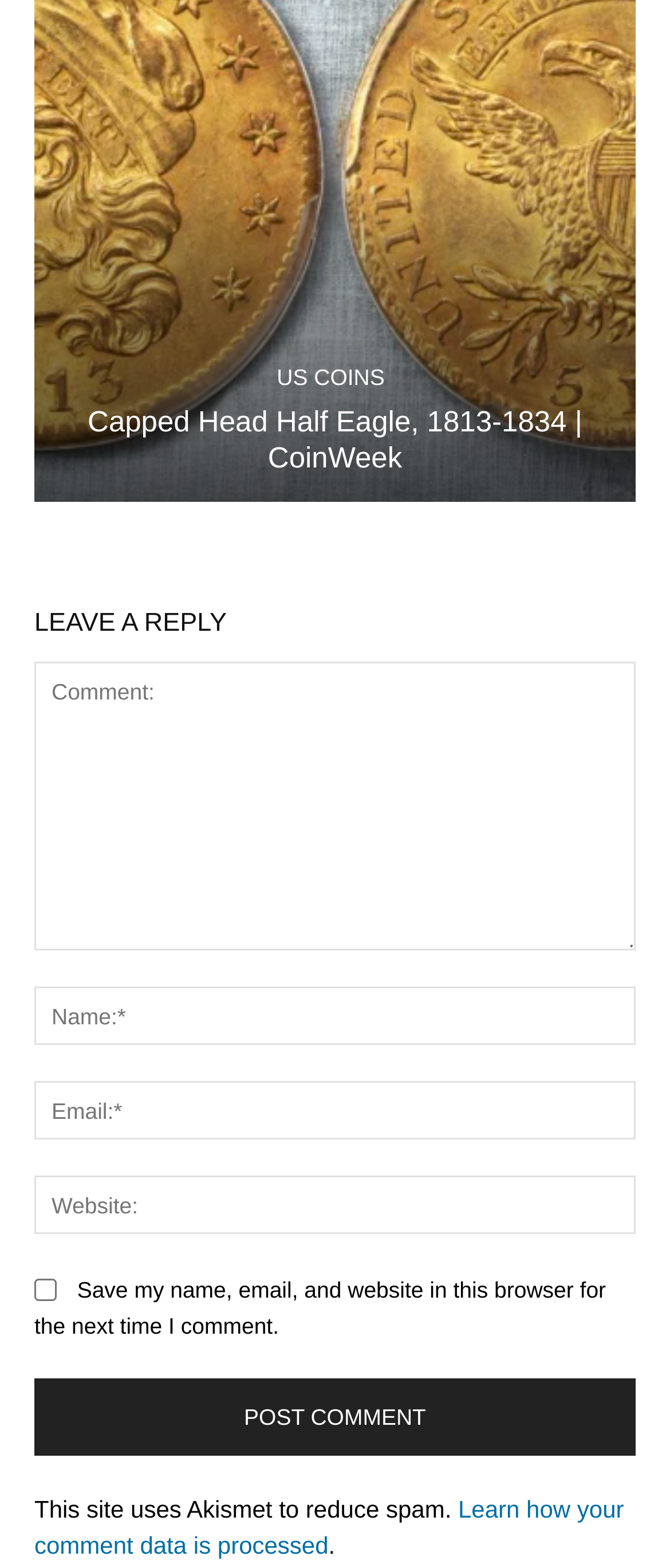Bounding box coordinates should be provided in the format (top-left x, top-left y, bottom-right x, bottom-right y) with all values between 0 and 1. Identify the bounding box for this UI element: US Coins

[0.413, 0.234, 0.574, 0.248]